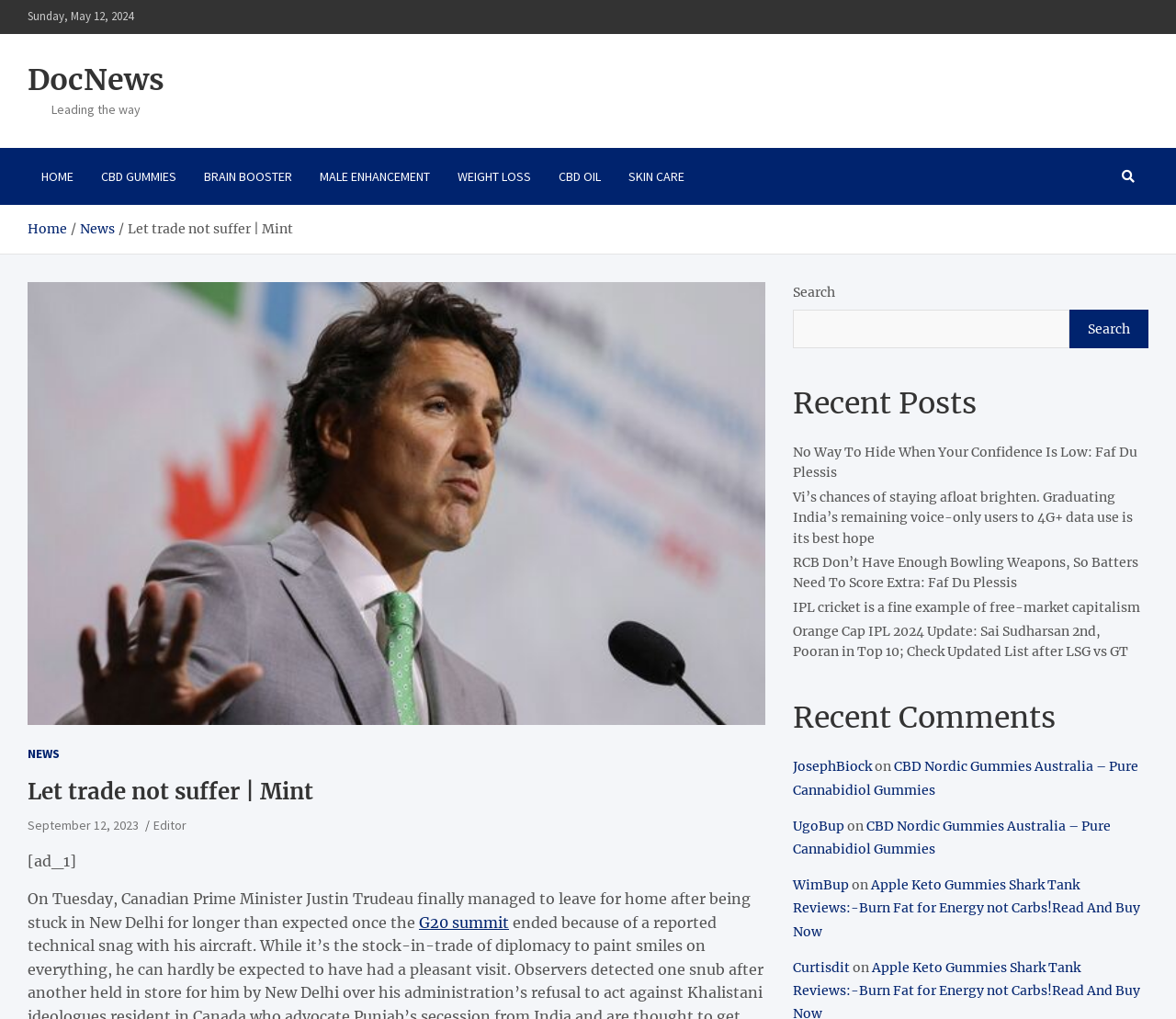What is the date of the latest news article?
Can you provide a detailed and comprehensive answer to the question?

I found the date of the latest news article by looking at the header section of the webpage, where it says 'Let trade not suffer | Mint' and then 'September 12, 2023' below it.